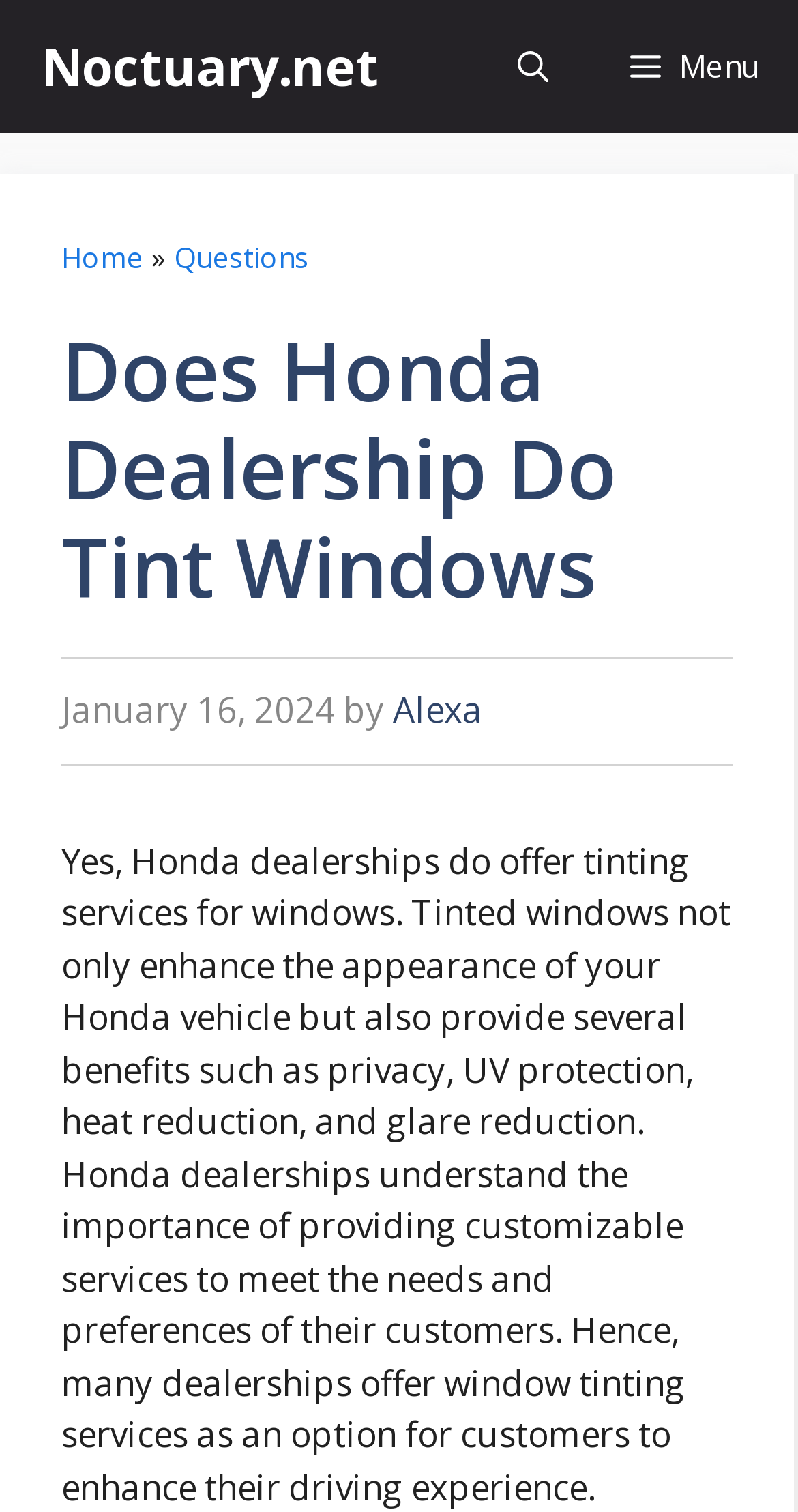Find the bounding box of the UI element described as: "aria-label="Open search"". The bounding box coordinates should be given as four float values between 0 and 1, i.e., [left, top, right, bottom].

[0.597, 0.0, 0.738, 0.088]